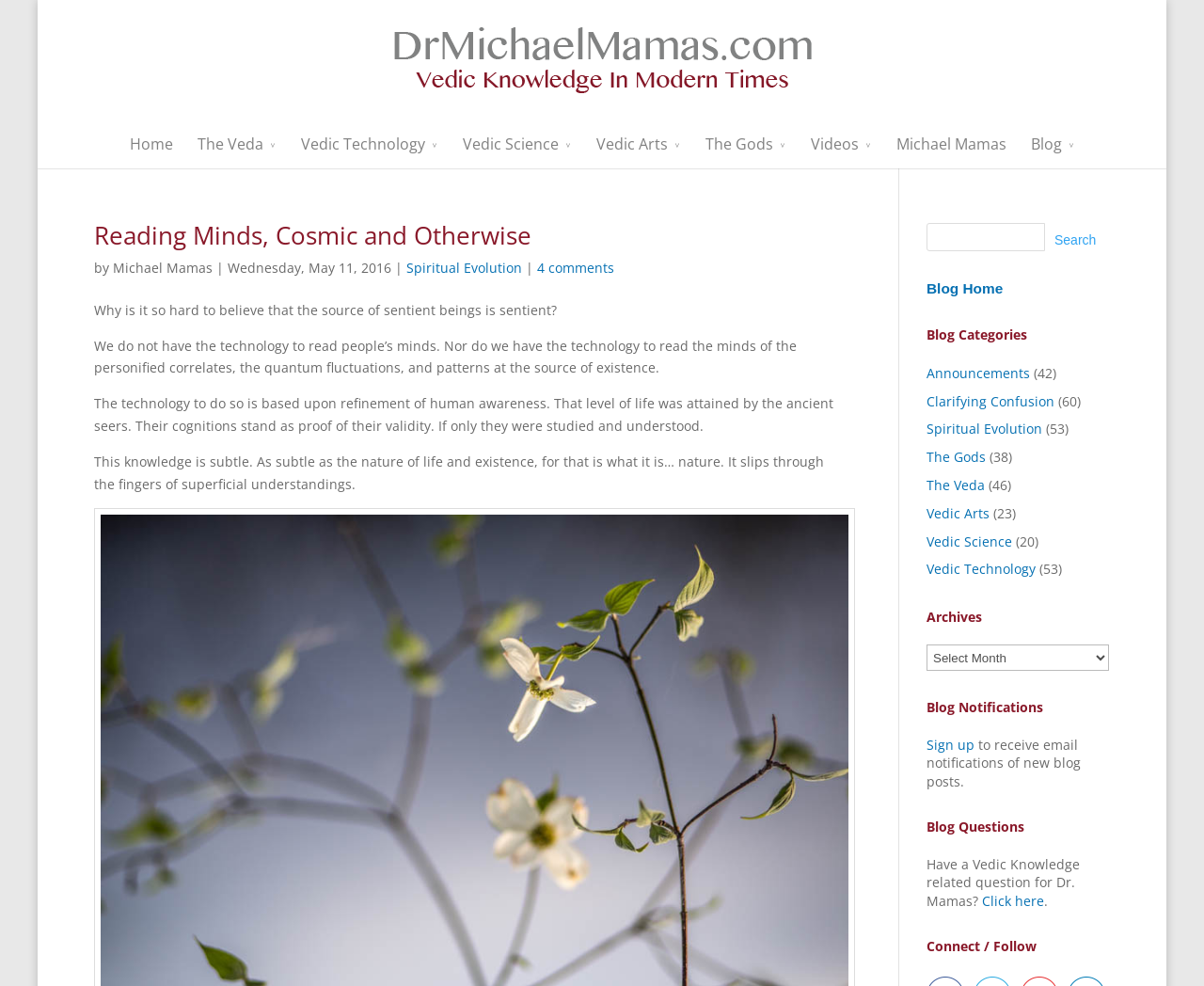What is the purpose of the search box?
Look at the image and answer with only one word or phrase.

To search the blog